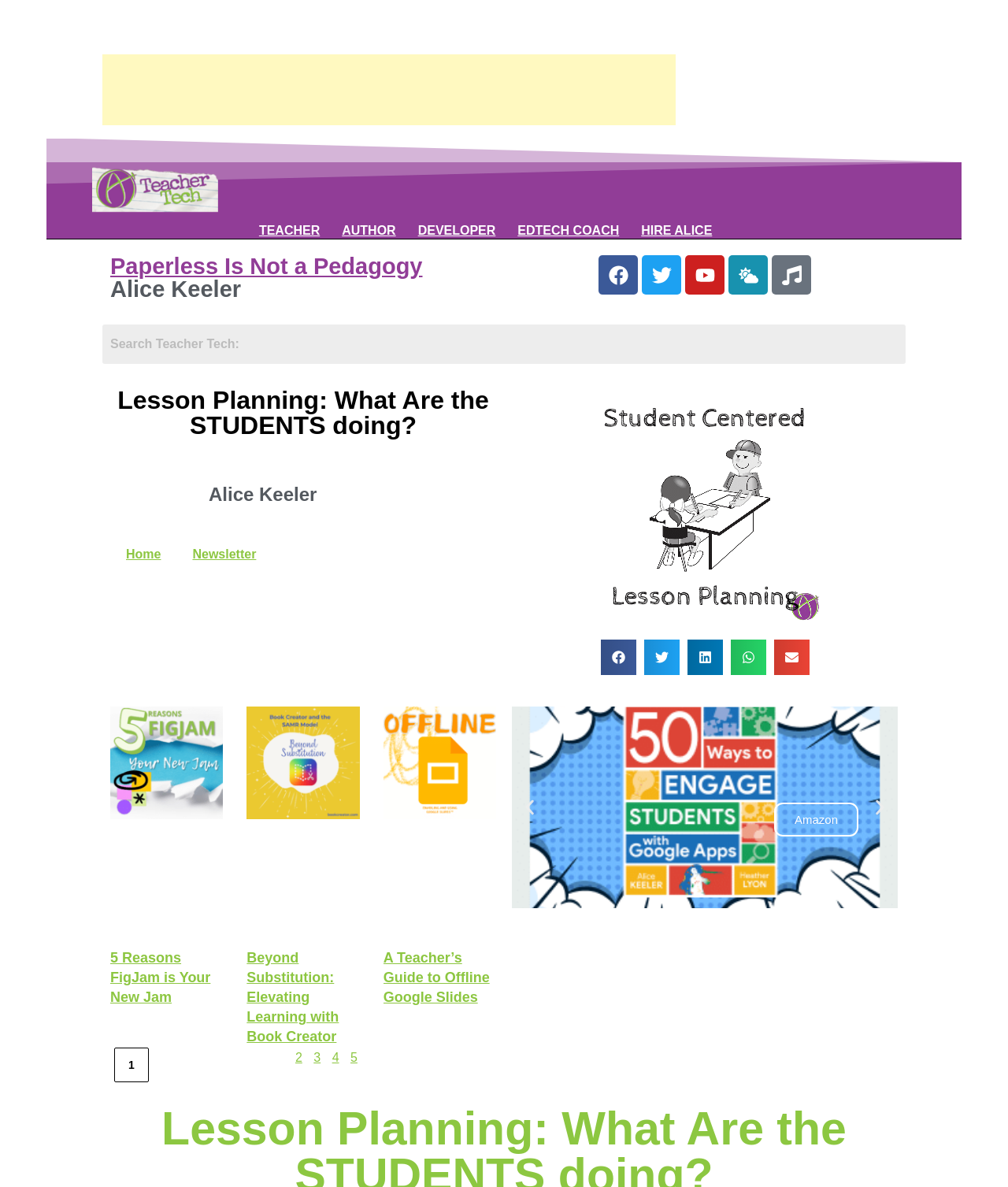Determine the bounding box coordinates for the area that should be clicked to carry out the following instruction: "visit coffee store".

None